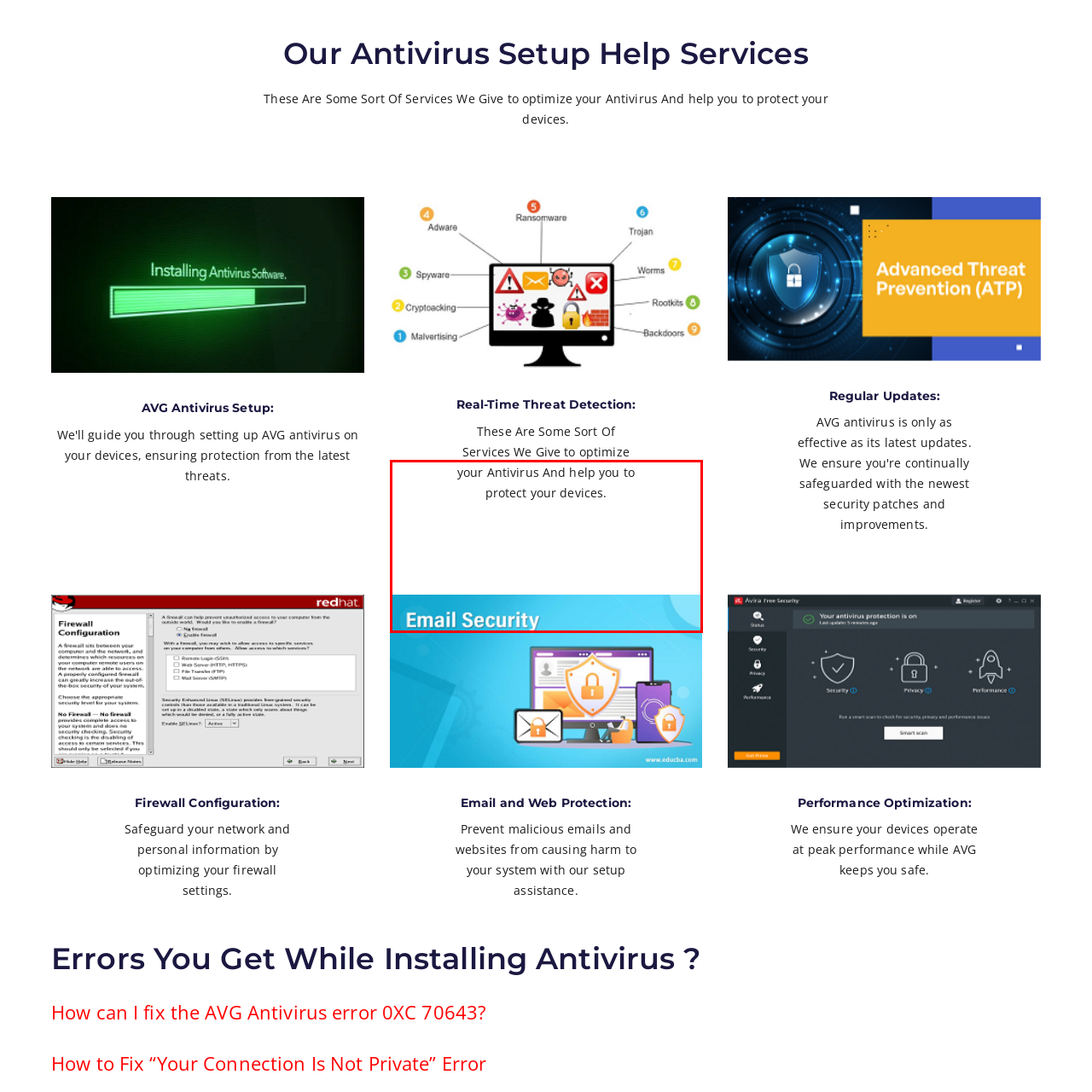Inspect the image surrounded by the red boundary and answer the following question in detail, basing your response on the visual elements of the image: 
What is the image promoting?

The image is a crucial aspect of the overall promotion of AVG's cybersecurity solutions, which is explicitly stated in the caption. The image and the accompanying text work together to highlight the importance of the services in managing antivirus and enhancing device protection.